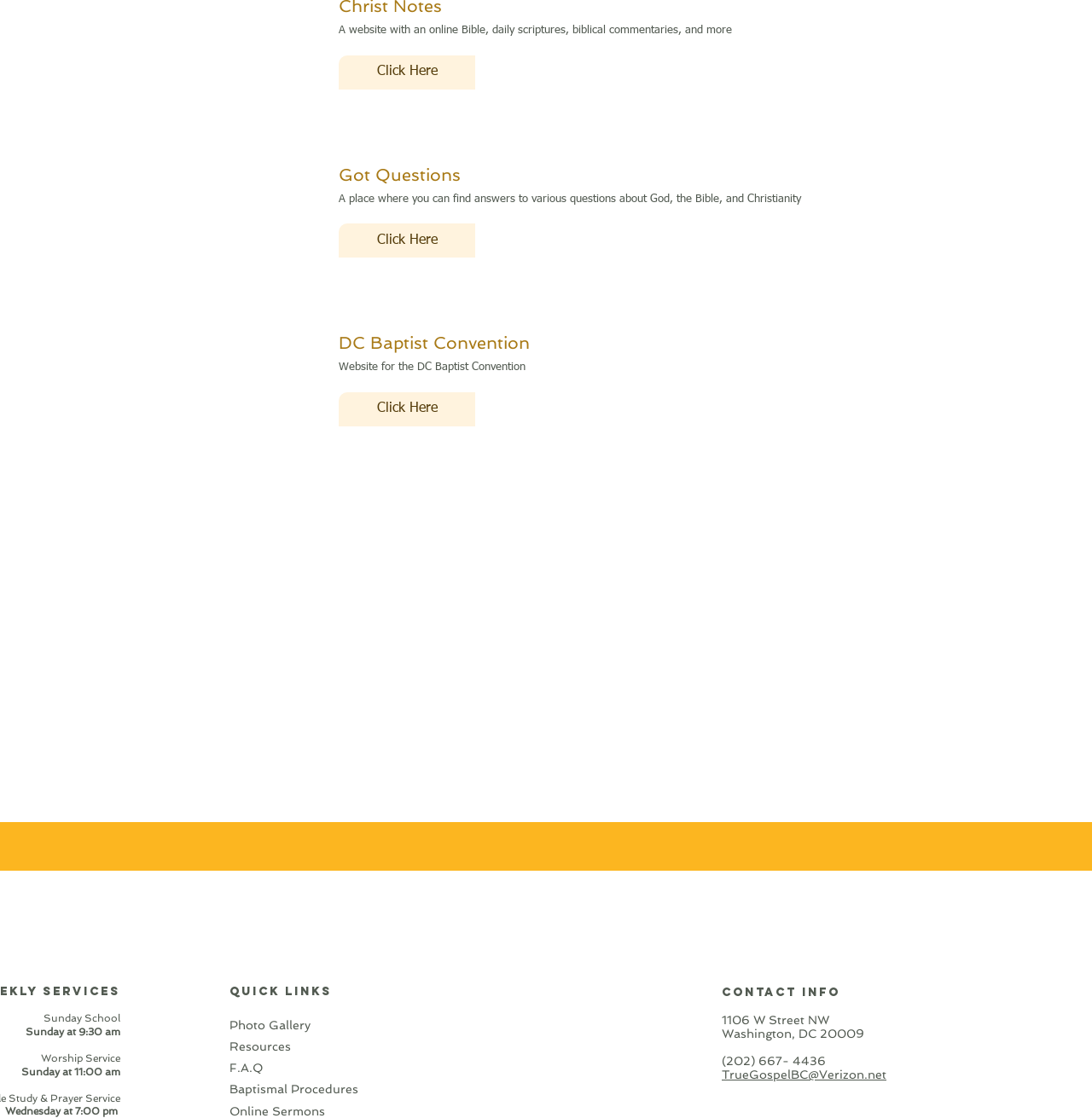Specify the bounding box coordinates of the element's area that should be clicked to execute the given instruction: "View the 'Photo Gallery'". The coordinates should be four float numbers between 0 and 1, i.e., [left, top, right, bottom].

[0.21, 0.911, 0.284, 0.923]